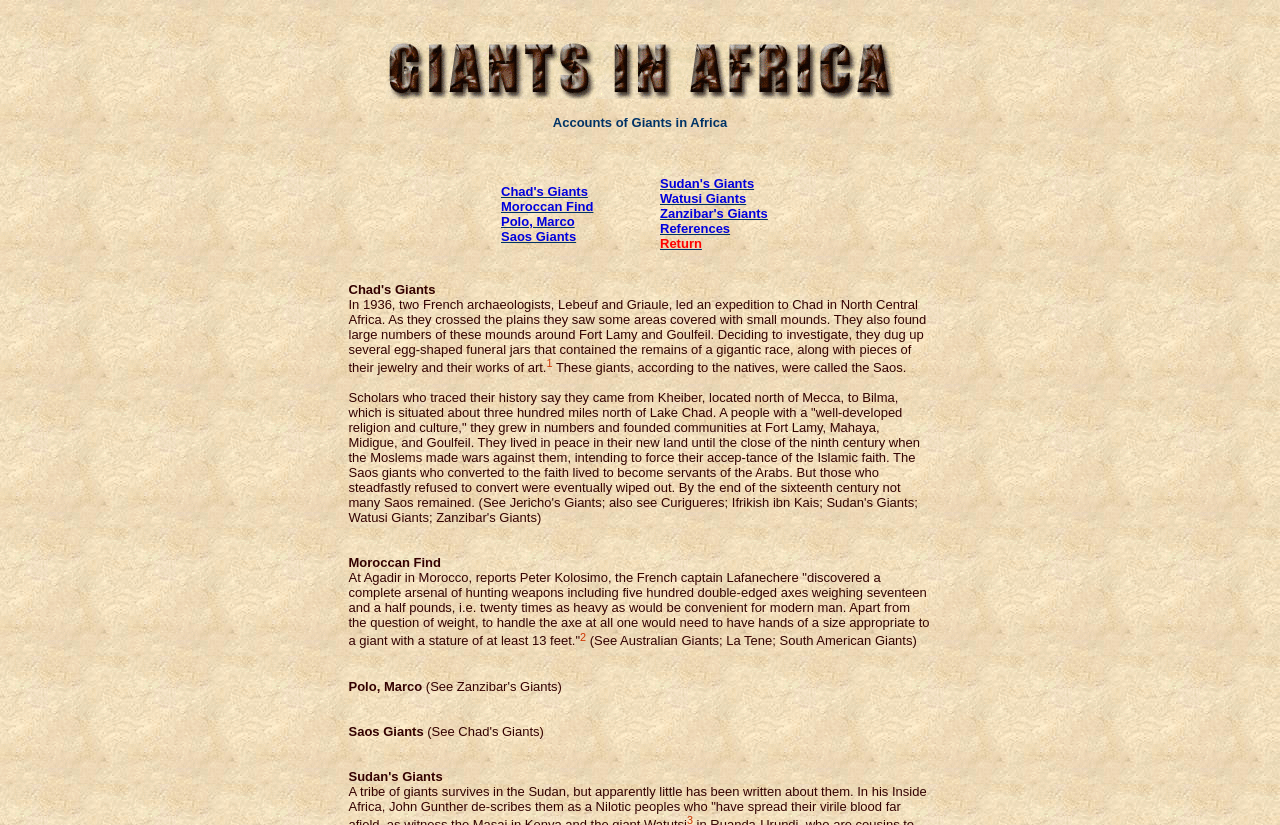Please determine the bounding box coordinates for the element that should be clicked to follow these instructions: "Learn about Polo, Marco".

[0.272, 0.823, 0.33, 0.841]